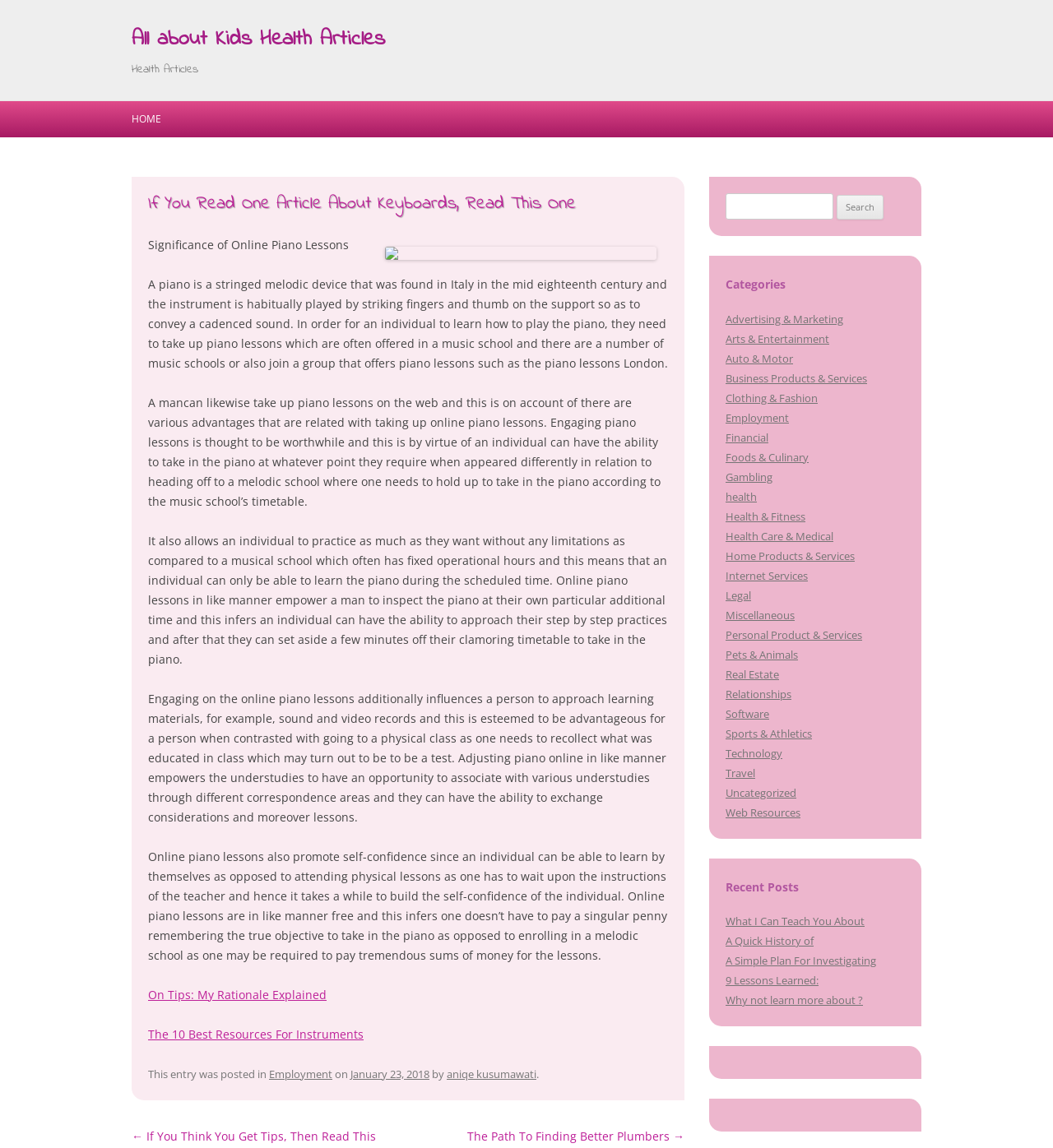Identify and provide the text of the main header on the webpage.

All about Kids Health Articles